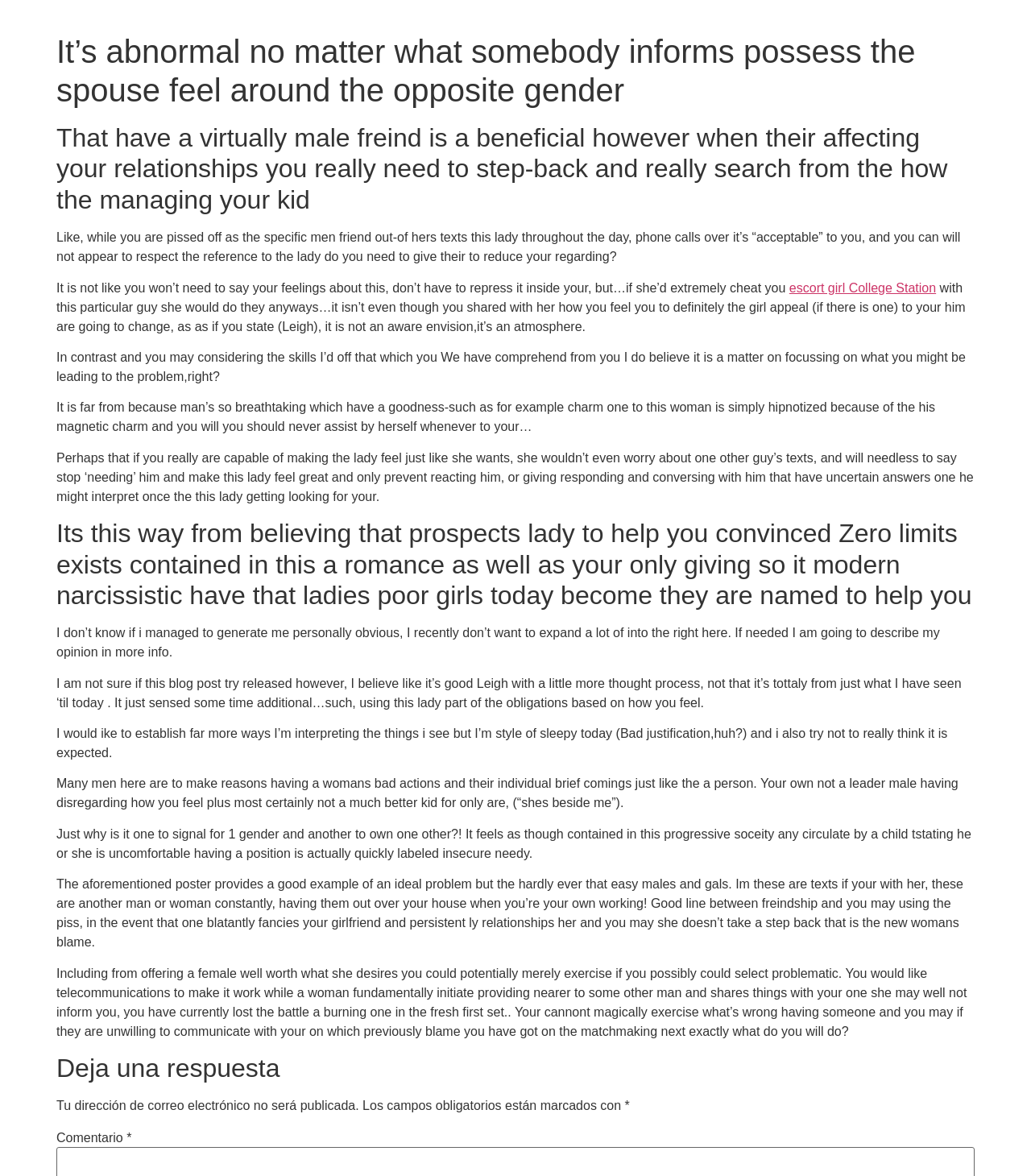Provide a brief response in the form of a single word or phrase:
What is the tone of the author?

Advisory